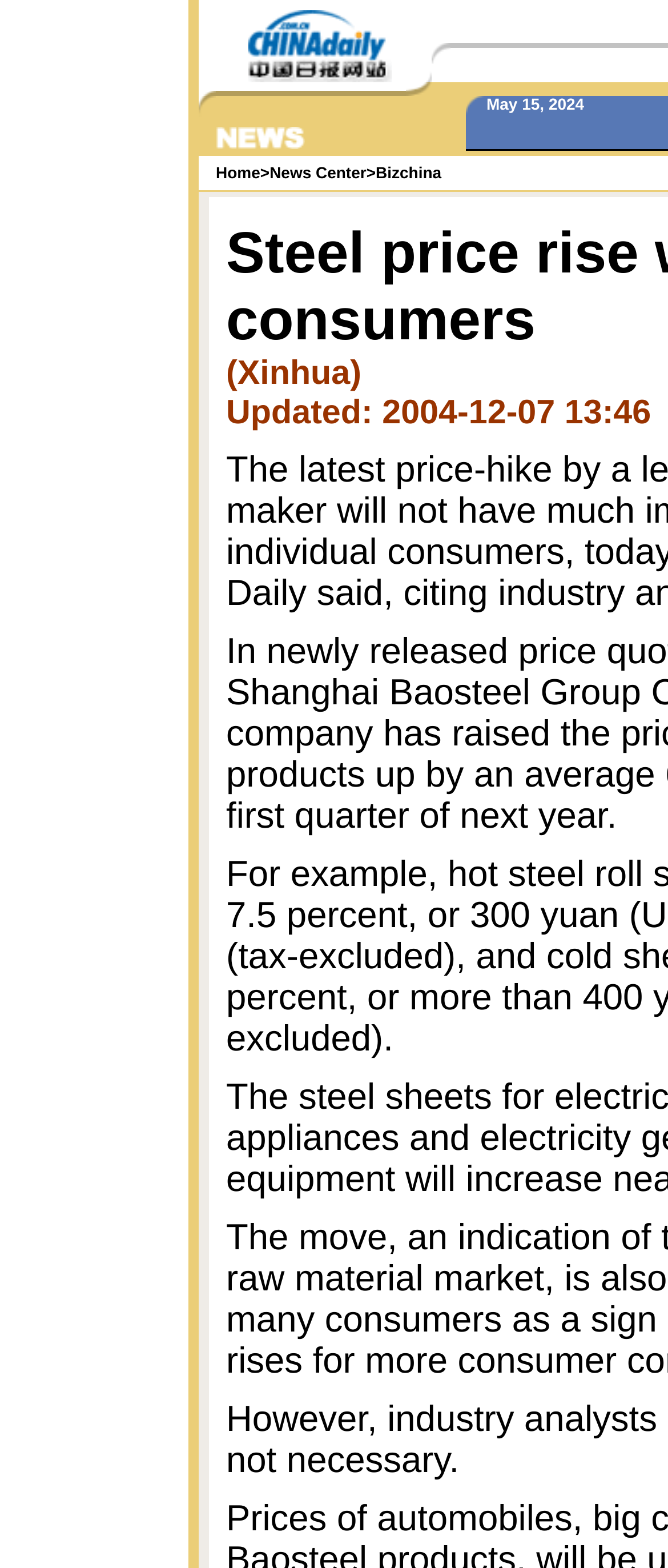Use a single word or phrase to answer the question: 
How many columns are in the table?

Multiple